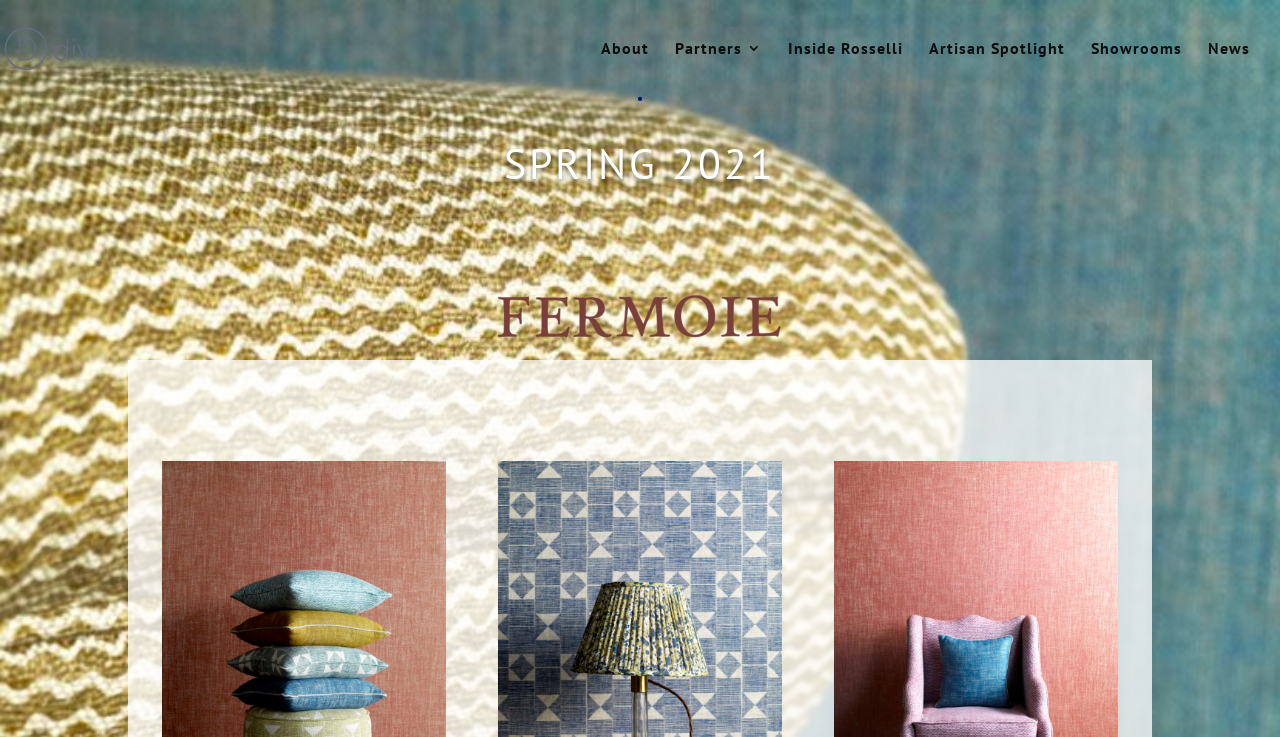What is the name of the company mentioned?
Respond to the question with a well-detailed and thorough answer.

Although the company name 'Fermoie' is not explicitly mentioned on the webpage, I inferred it from the meta description, which states that the webpage is about Fermoie, a British designer and printer of fine fabrics and accessories.